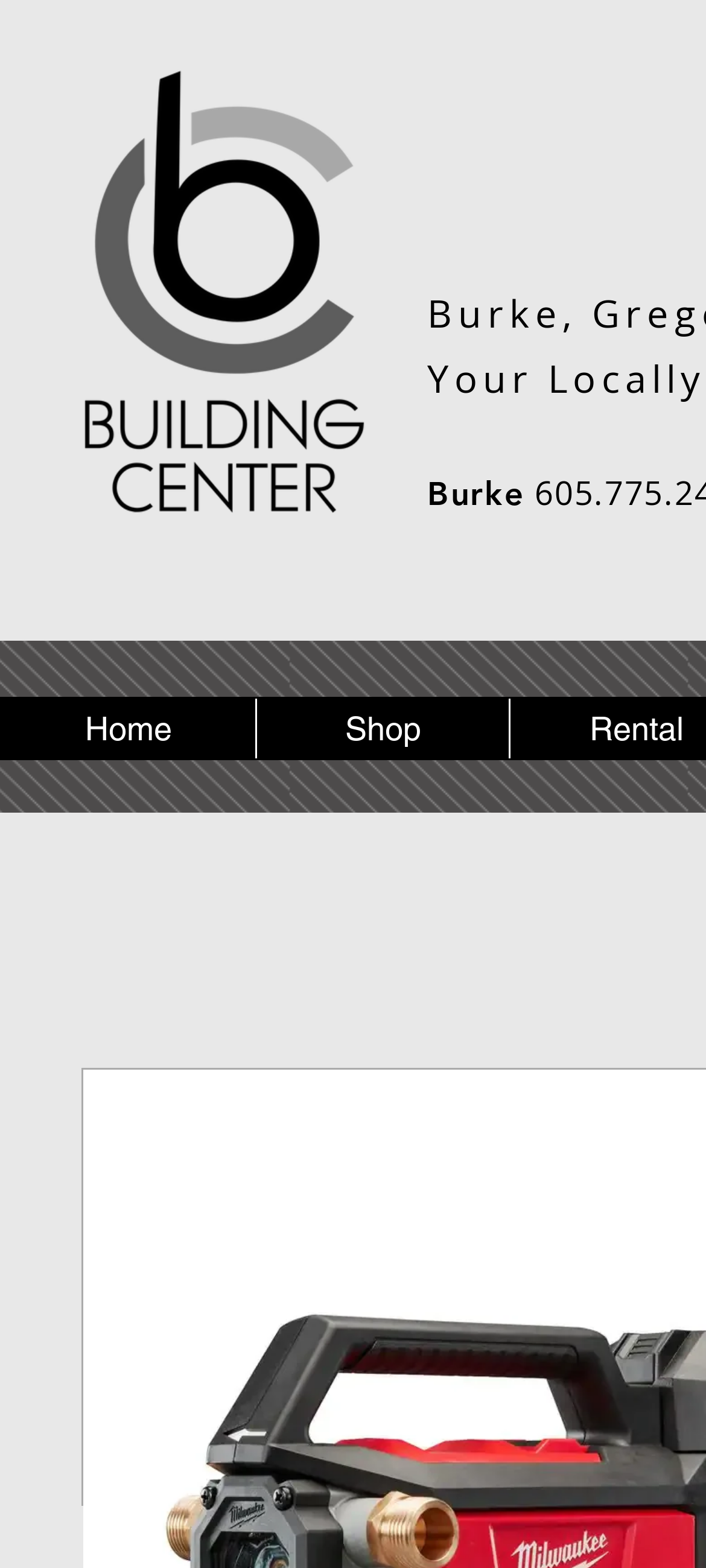Please determine the headline of the webpage and provide its content.

2771-20 M18 Transfer Pump